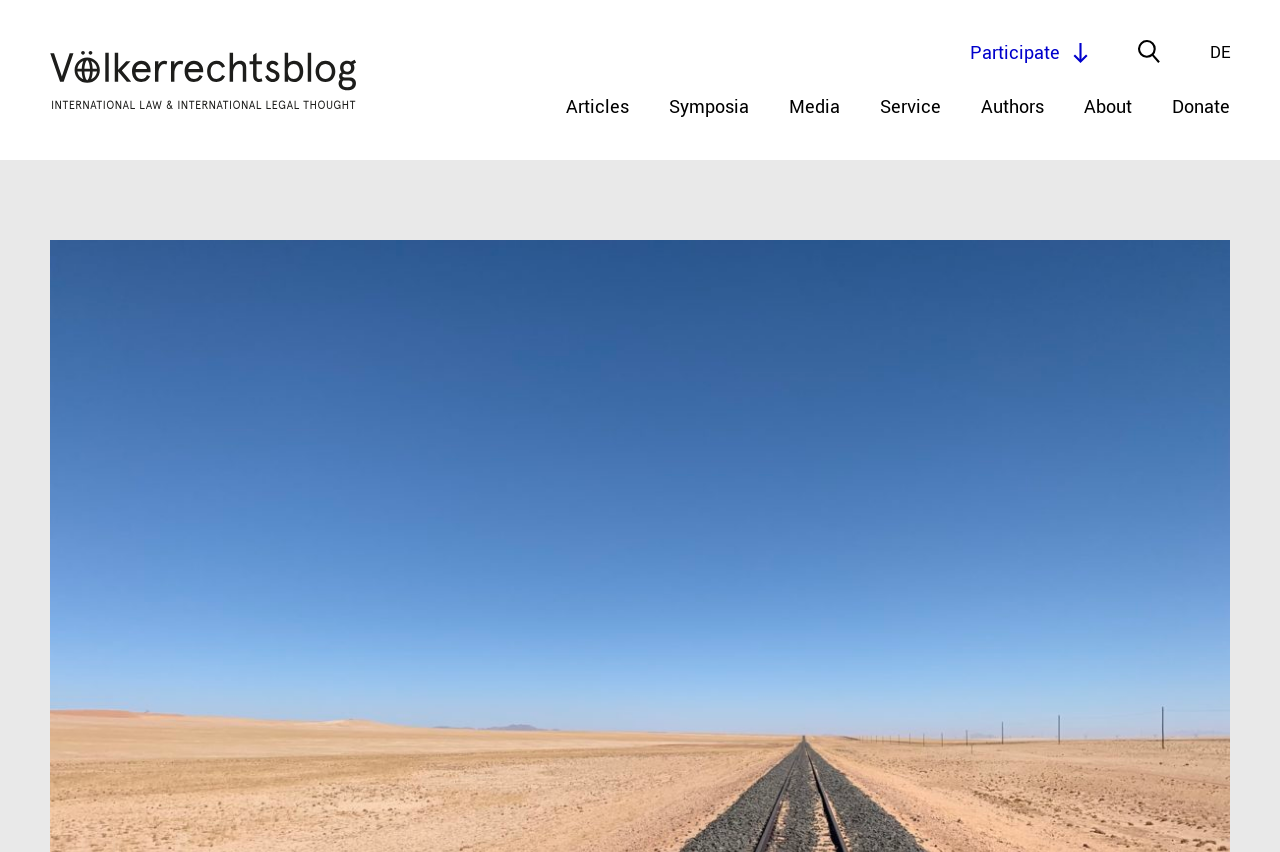Determine the bounding box coordinates of the clickable region to execute the instruction: "Click the search button". The coordinates should be four float numbers between 0 and 1, denoted as [left, top, right, bottom].

None